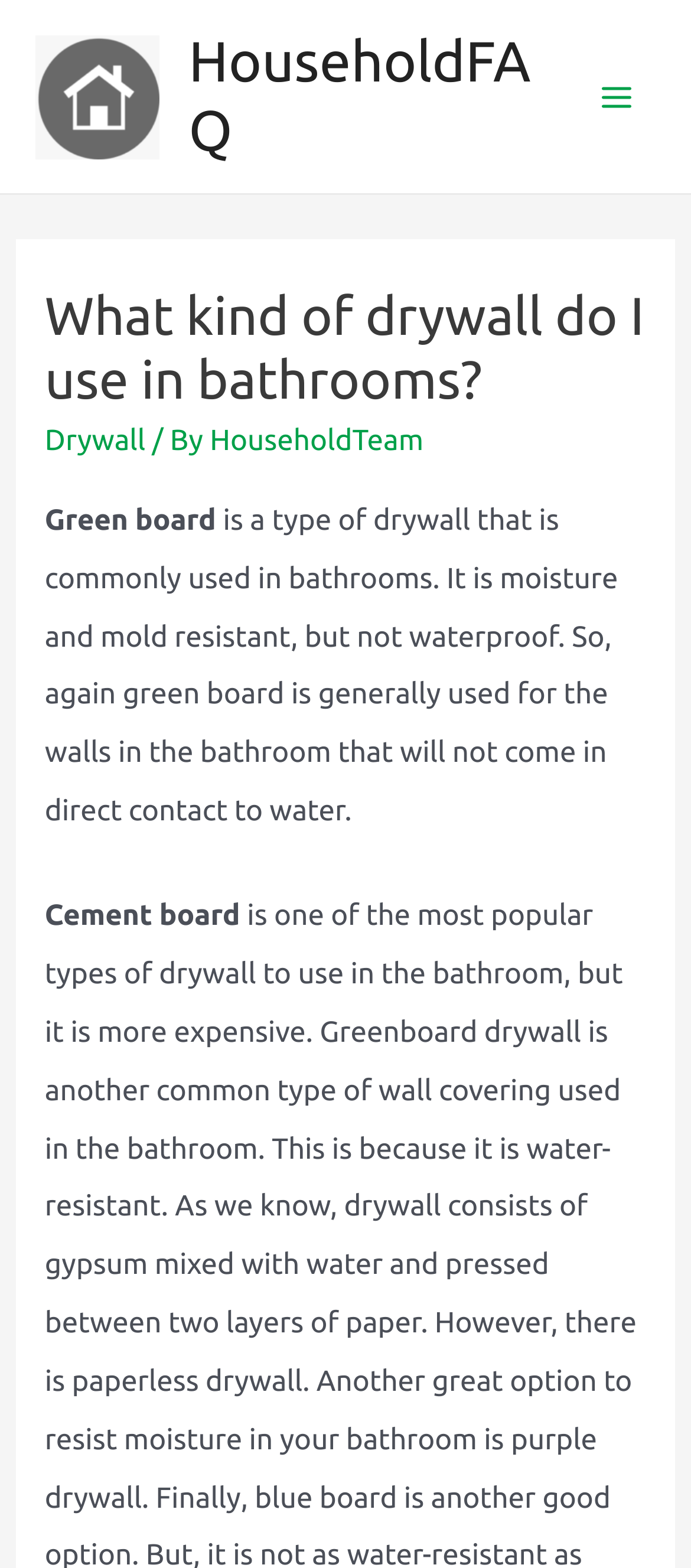Mark the bounding box of the element that matches the following description: "Main Menu".

[0.834, 0.037, 0.949, 0.087]